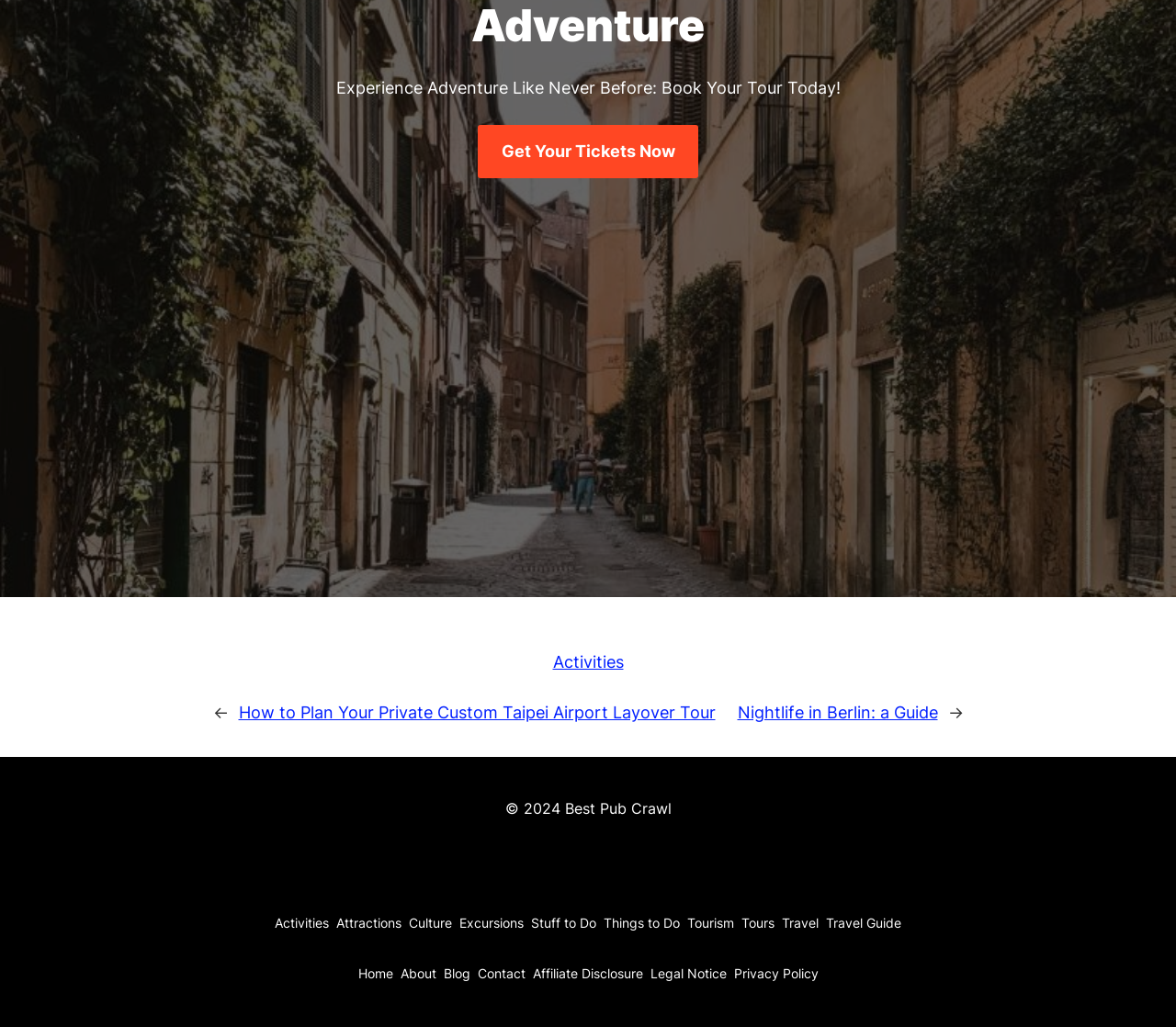Locate the bounding box coordinates of the segment that needs to be clicked to meet this instruction: "Get more information about the company".

[0.34, 0.934, 0.371, 0.961]